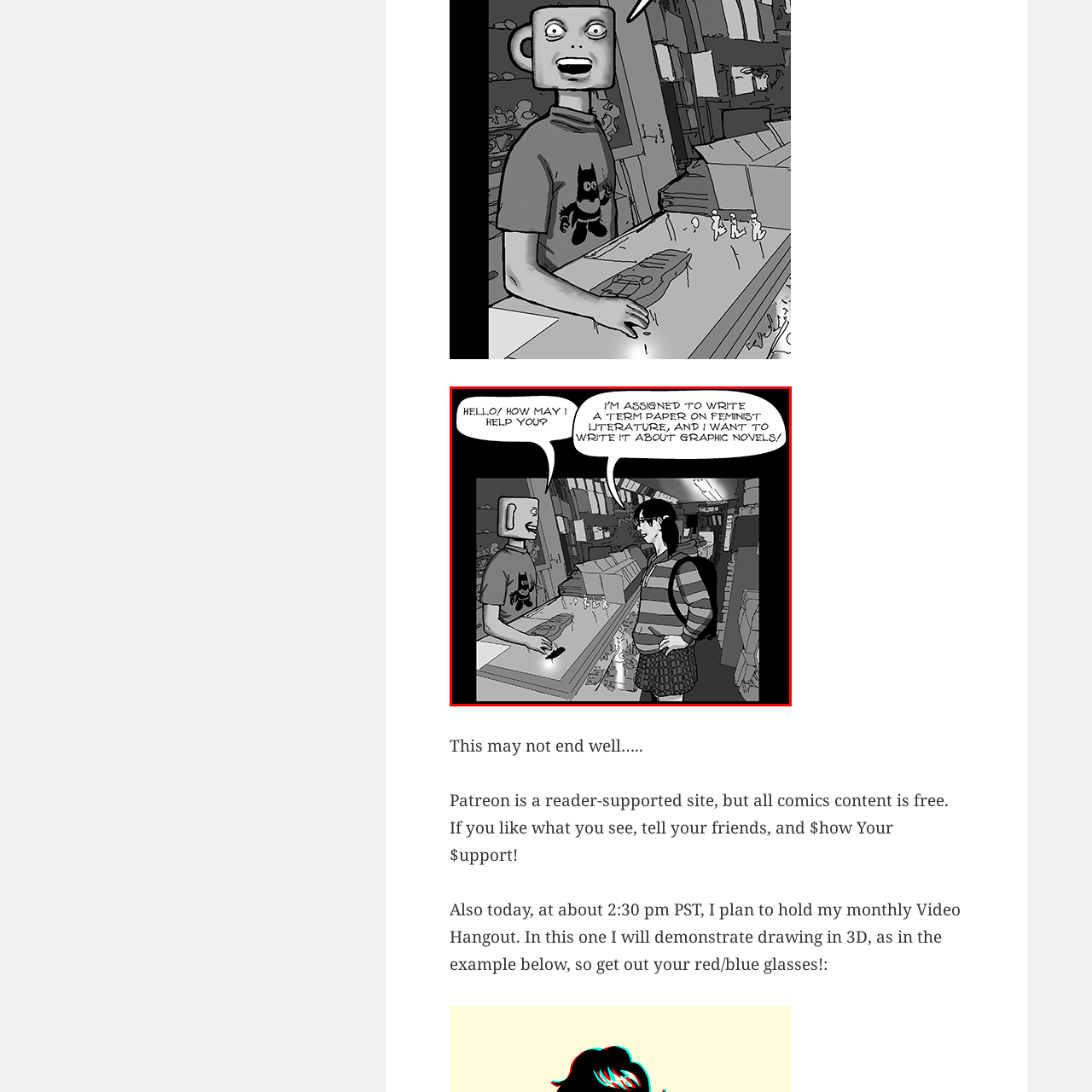What type of literature is the woman interested in?
Examine the content inside the red bounding box in the image and provide a thorough answer to the question based on that visual information.

The woman is explaining to the character behind the counter that she has been assigned a term paper on feminist literature, specifically wanting to focus on graphic novels, which suggests her interest in this area of study.